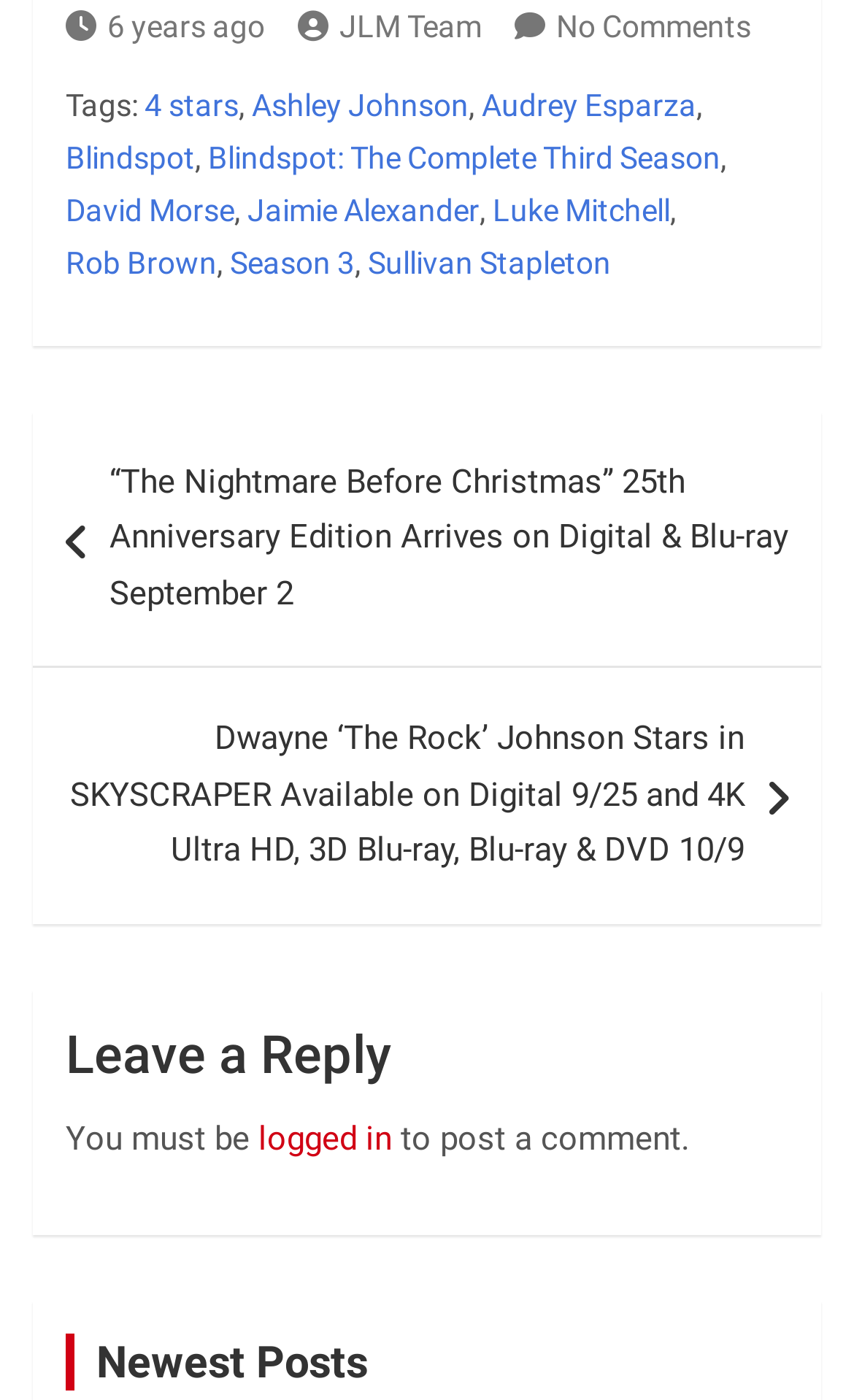How many years ago was the post made?
Answer the question using a single word or phrase, according to the image.

6 years ago